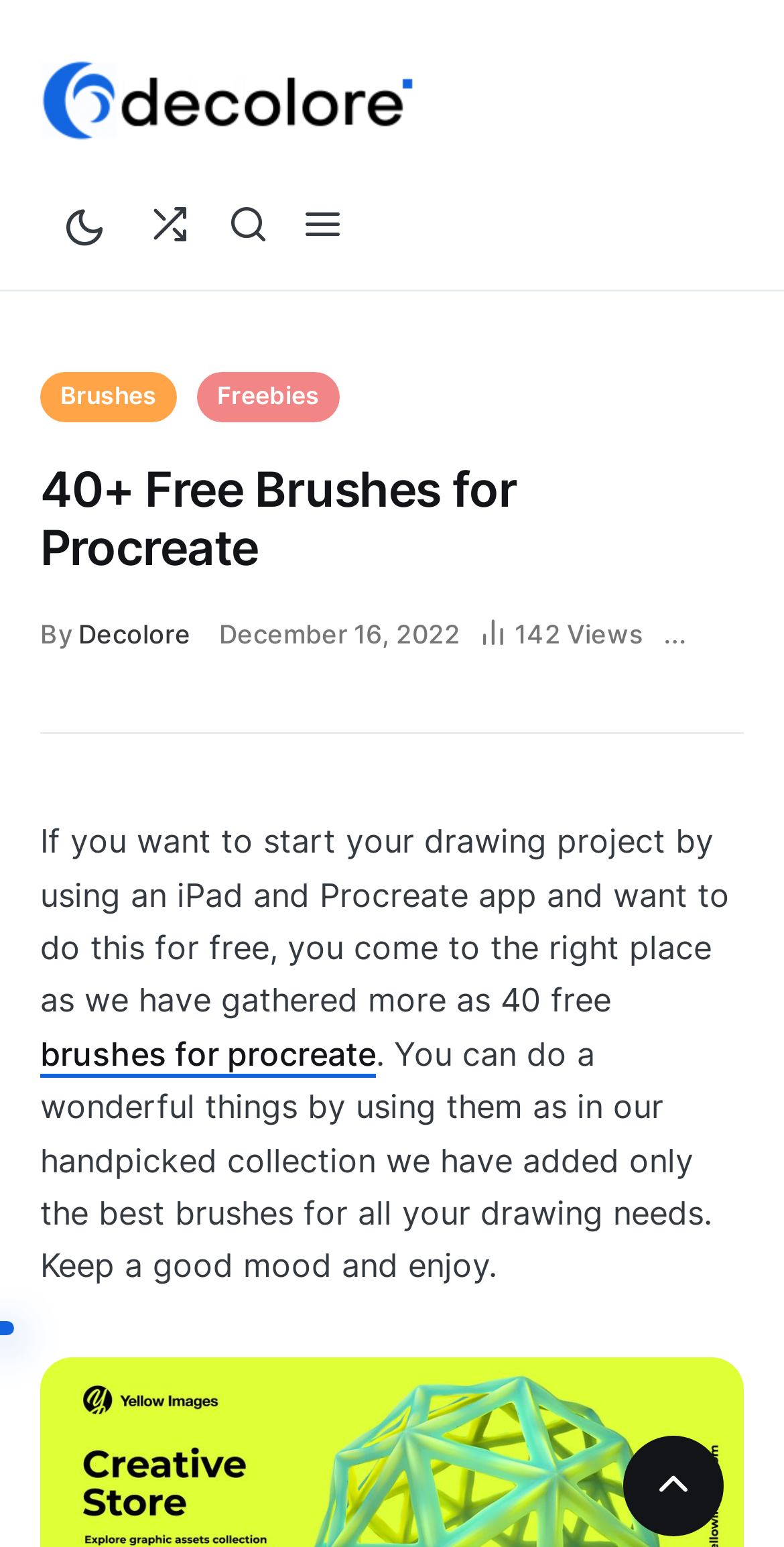How long does it take to read the article?
Look at the image and respond with a single word or a short phrase.

7 Mins